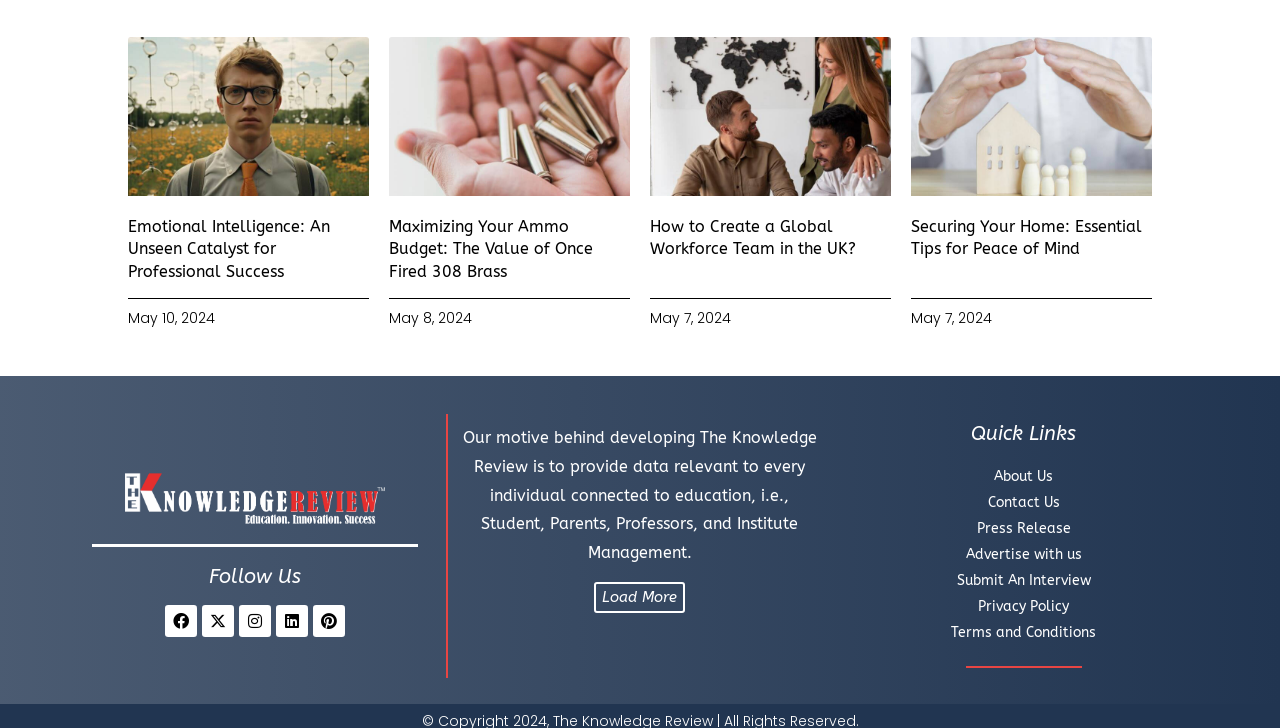Please answer the following question using a single word or phrase: 
What is the date of the second article?

May 8, 2024